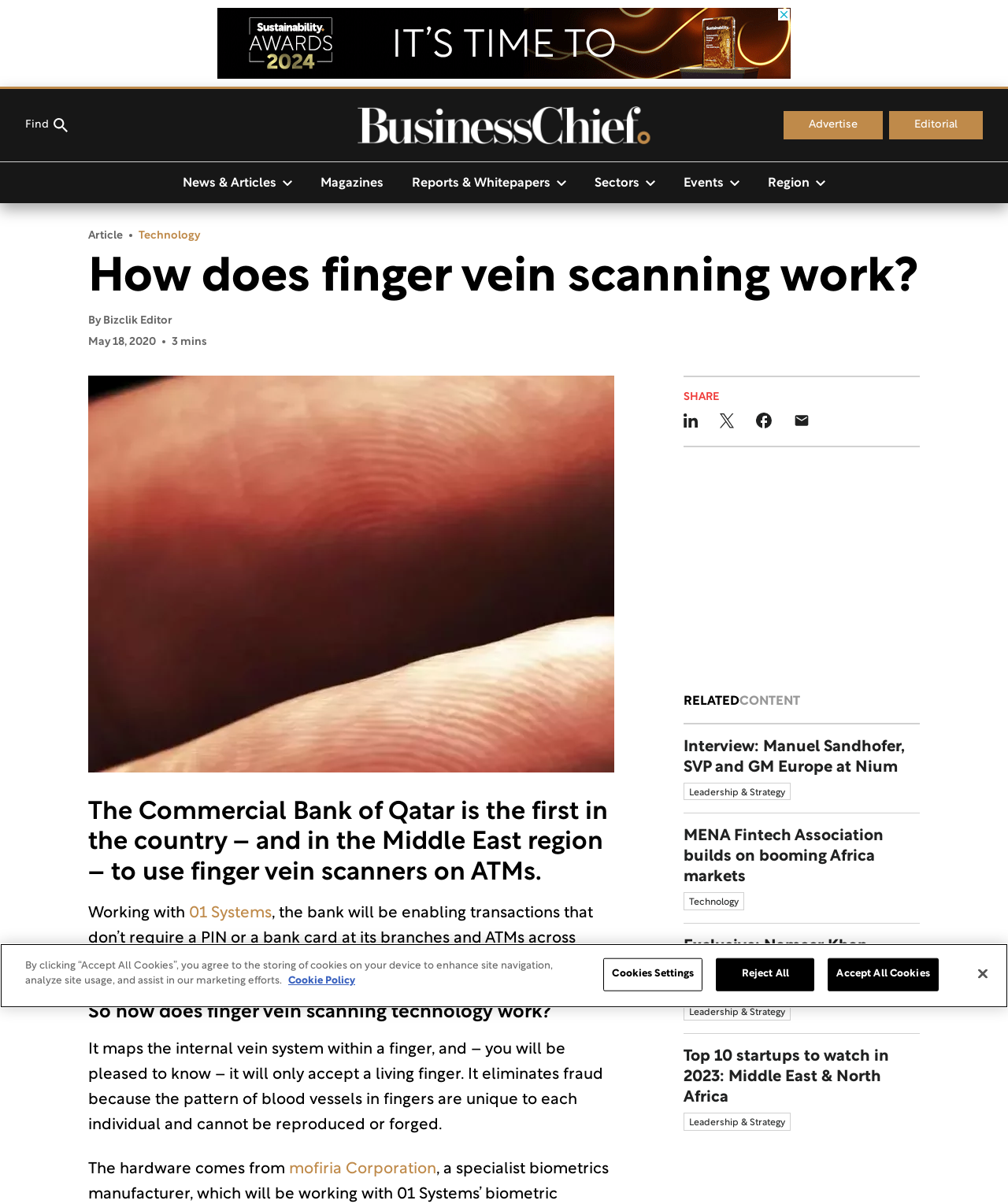Find the bounding box coordinates of the clickable area required to complete the following action: "Read the related article about Manuel Sandhofer".

[0.678, 0.601, 0.912, 0.676]